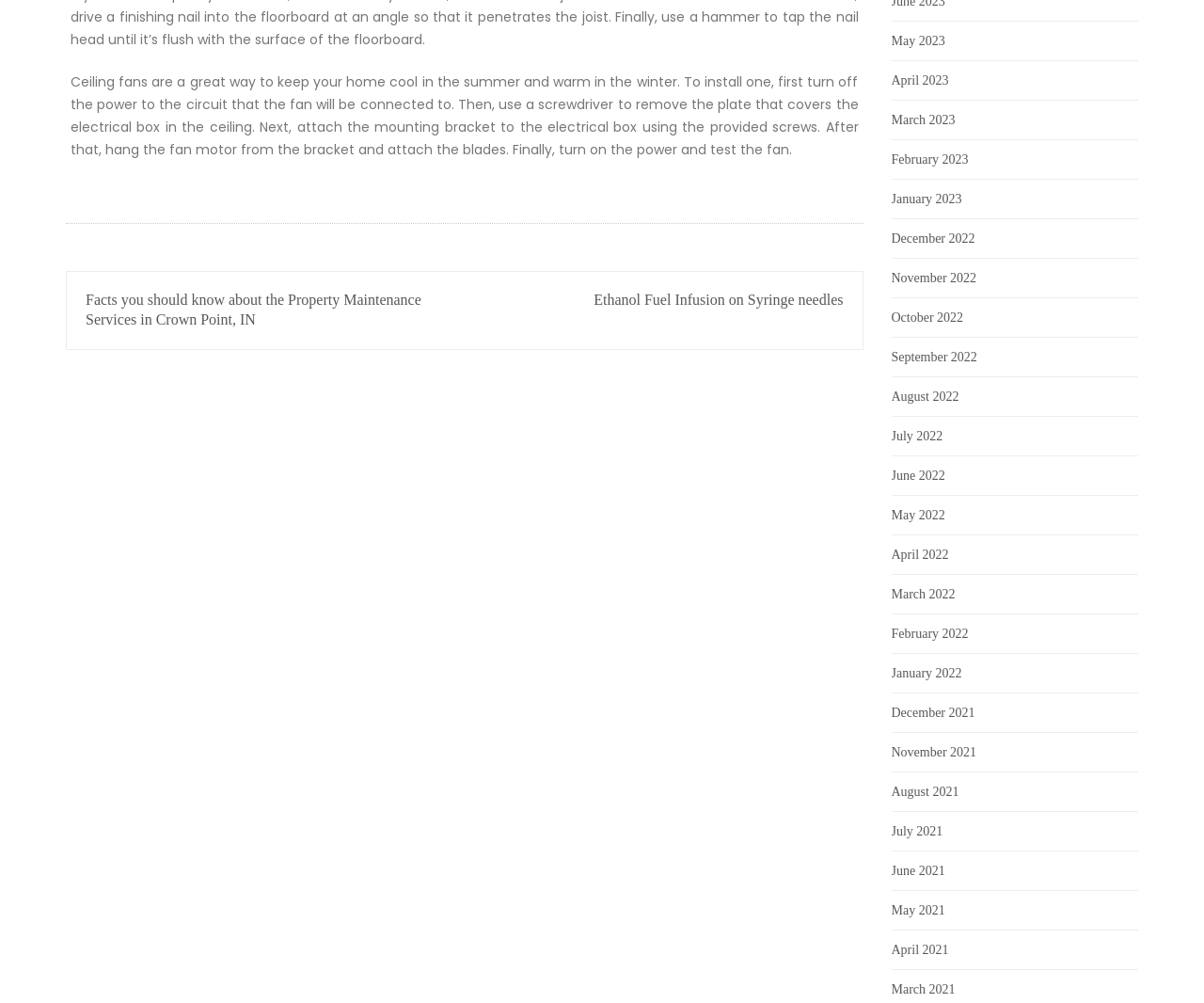Identify the bounding box coordinates of the region that should be clicked to execute the following instruction: "View post navigation".

[0.055, 0.27, 0.717, 0.349]